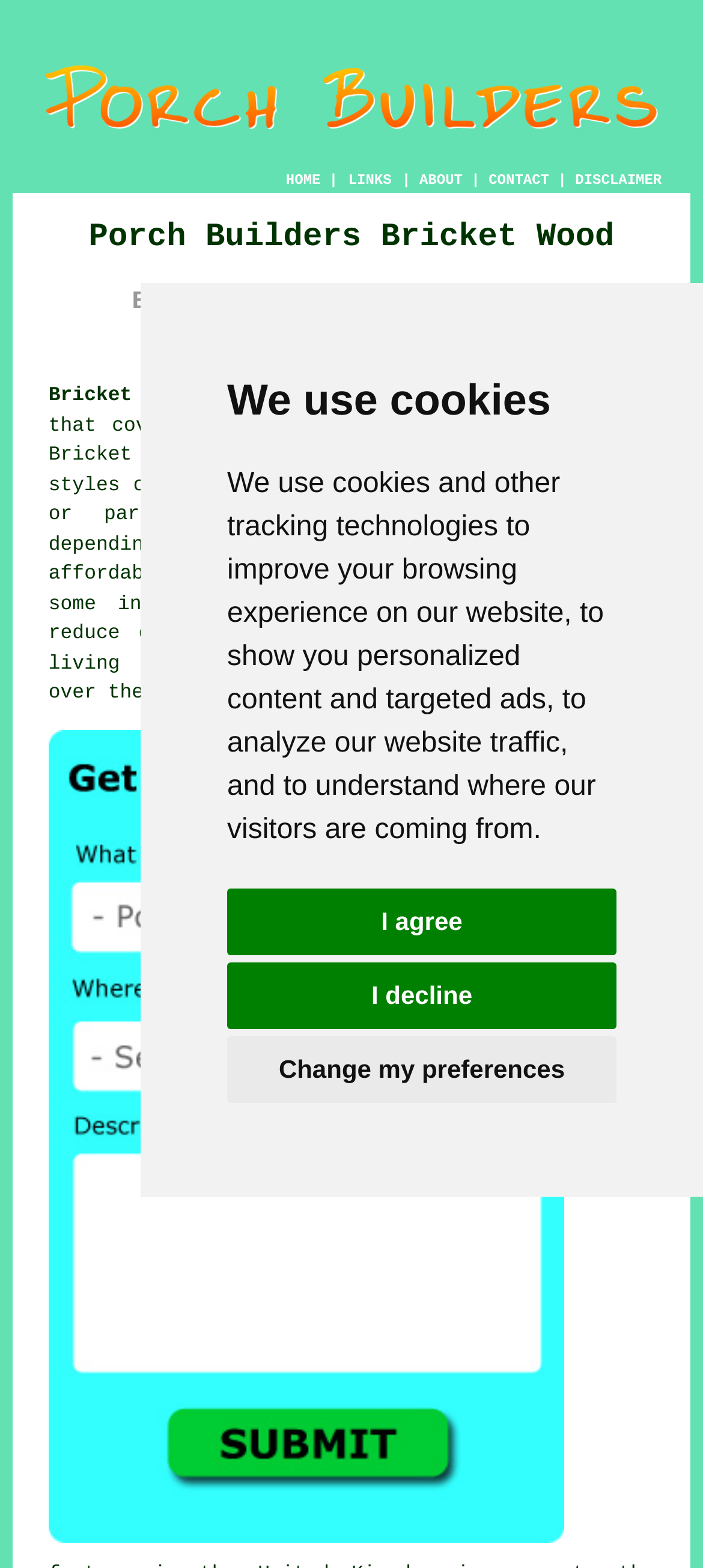Provide a one-word or one-phrase answer to the question:
What can you get from the porch builders?

Free quotes